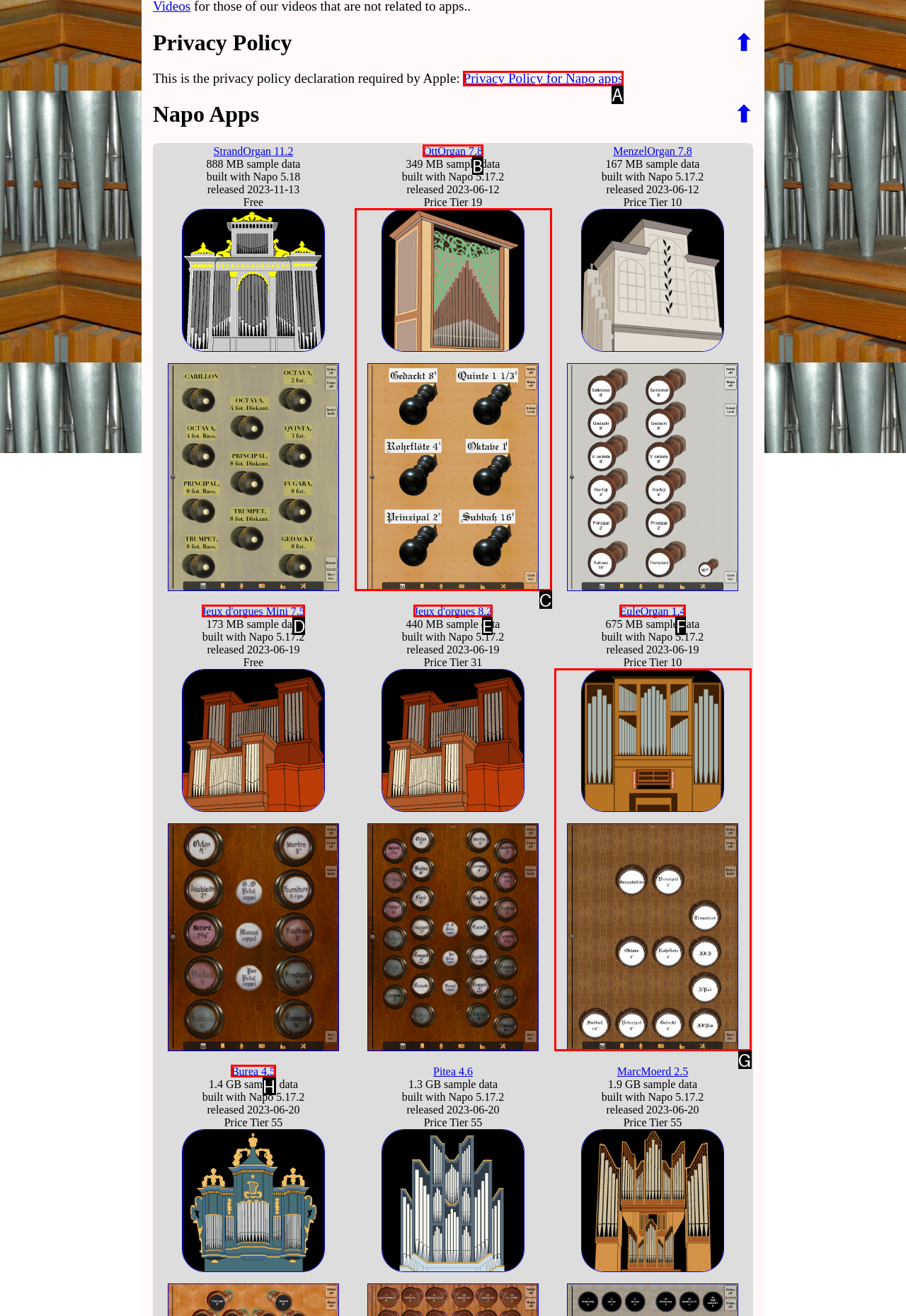Based on the description: Jeux d'orgues 8.2, select the HTML element that best fits. Reply with the letter of the correct choice from the options given.

E